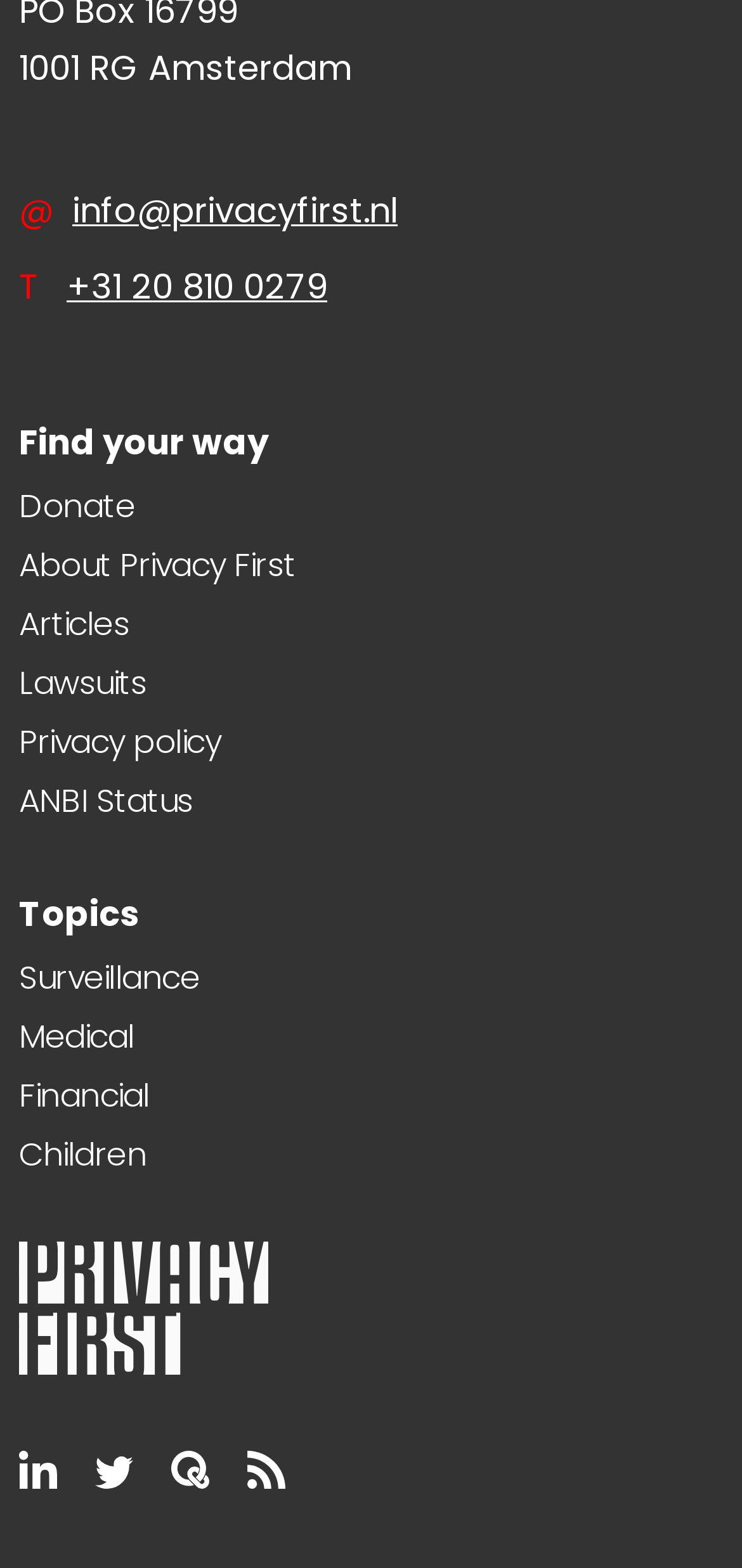Carefully observe the image and respond to the question with a detailed answer:
Can I donate to the organization?

The organization accepts donations as indicated by the 'Donate' link, which suggests that visitors can contribute financially to the organization.